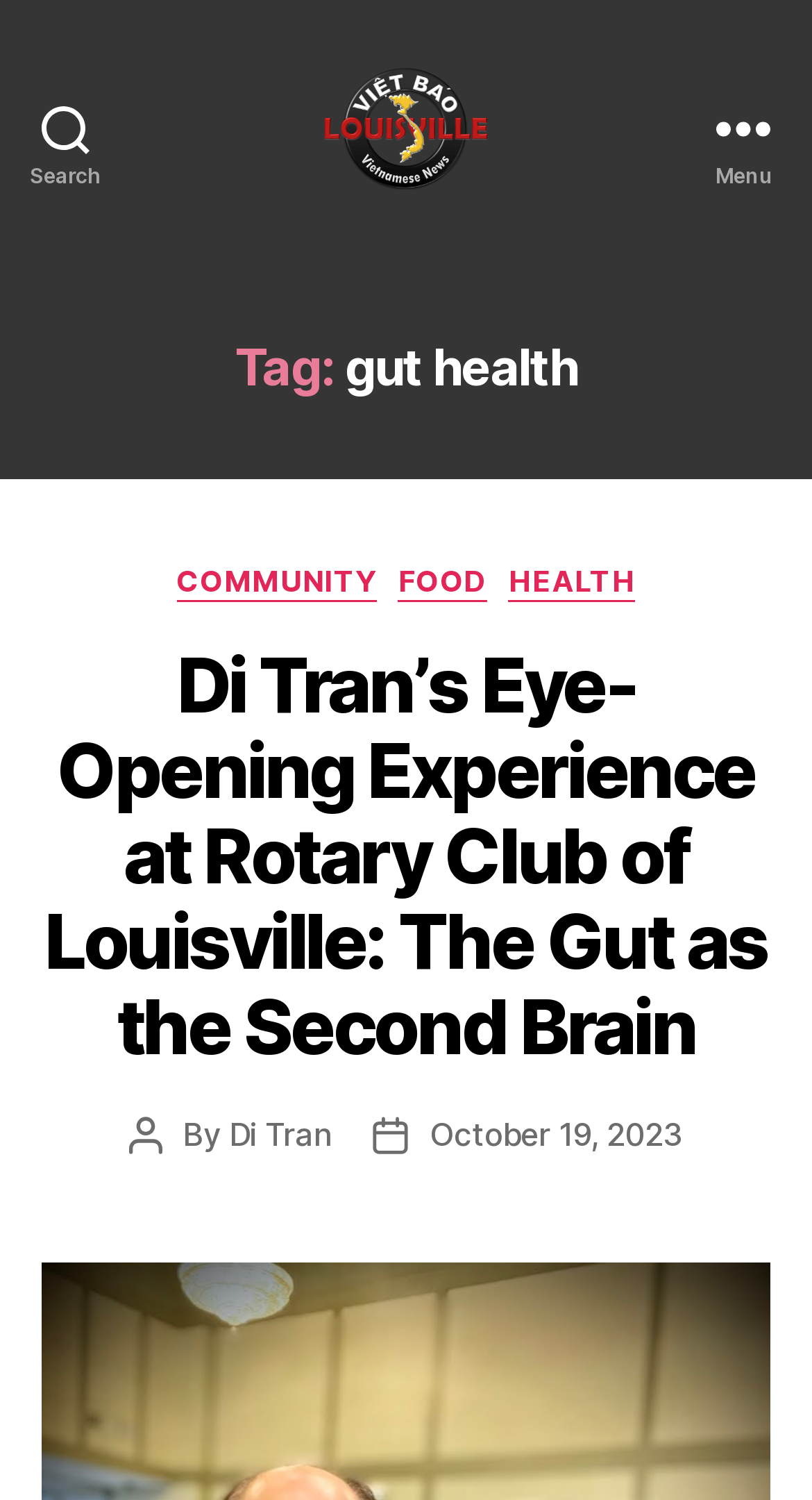Answer the question in a single word or phrase:
Who wrote the latest article?

Di Tran